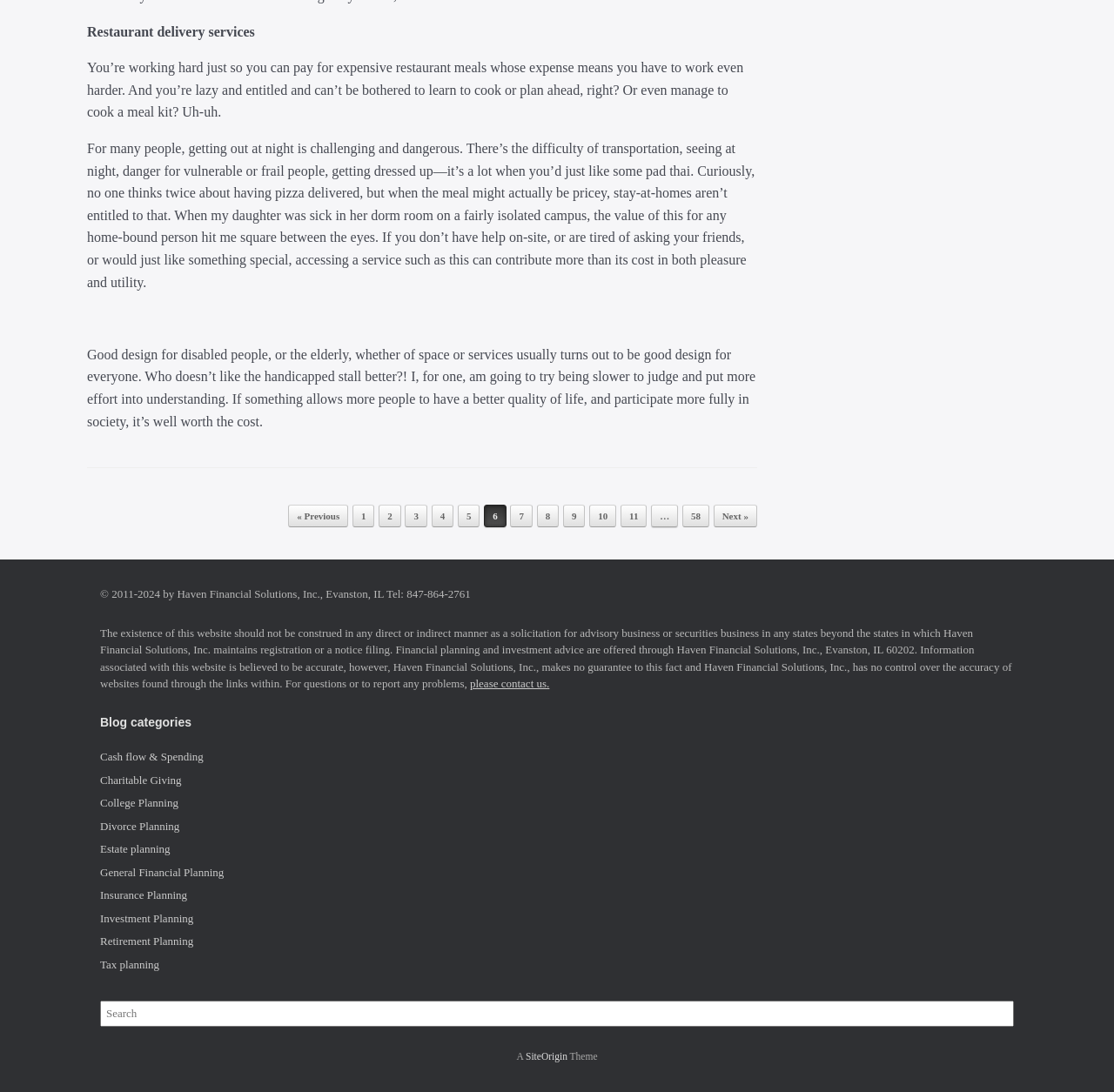Reply to the question with a brief word or phrase: What is the name of the company mentioned at the bottom of the page?

Haven Financial Solutions, Inc.